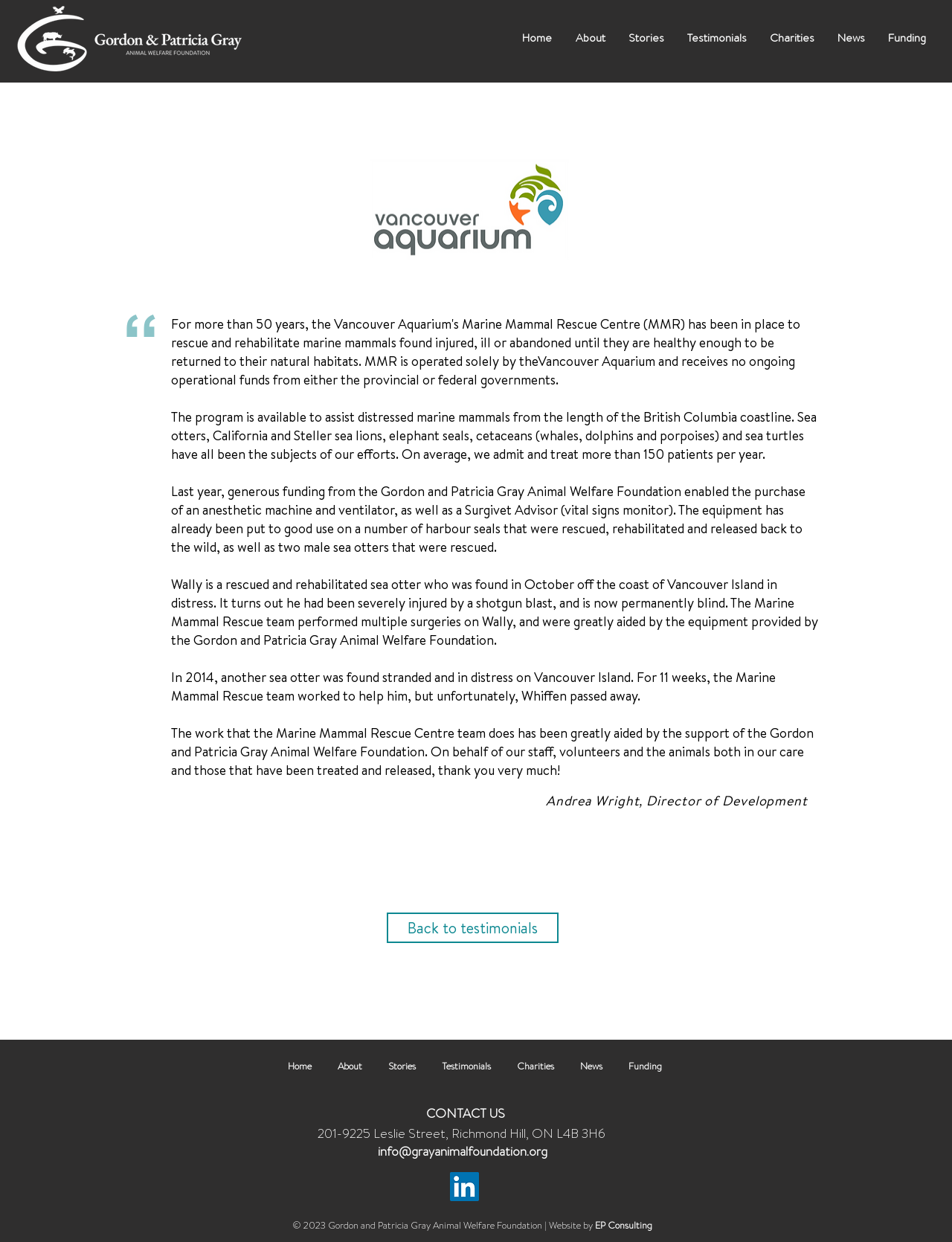Find the bounding box of the UI element described as: "EP Consulting". The bounding box coordinates should be given as four float values between 0 and 1, i.e., [left, top, right, bottom].

[0.625, 0.981, 0.685, 0.992]